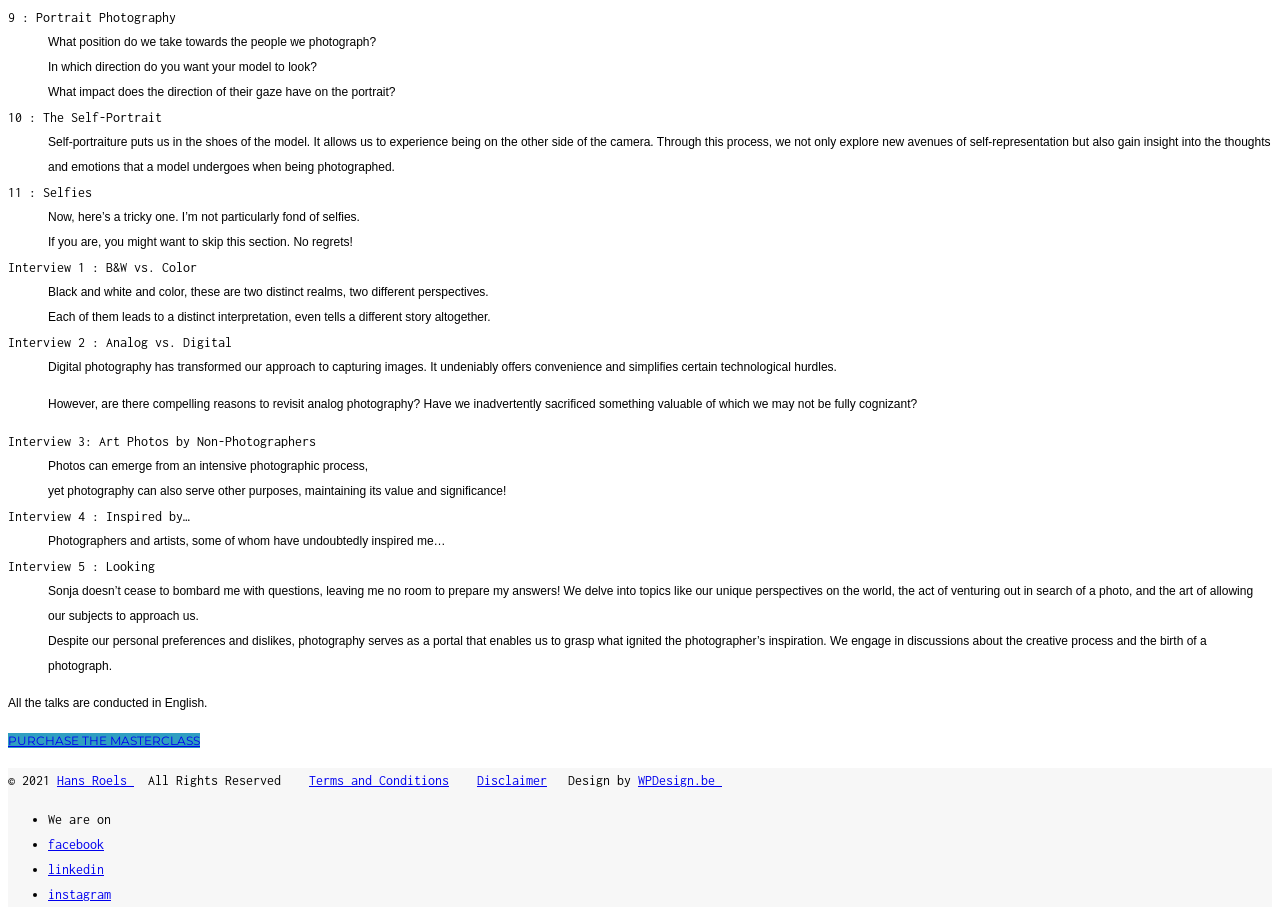Identify the coordinates of the bounding box for the element that must be clicked to accomplish the instruction: "Read Interview 1 : B&W vs. Color".

[0.006, 0.283, 0.154, 0.3]